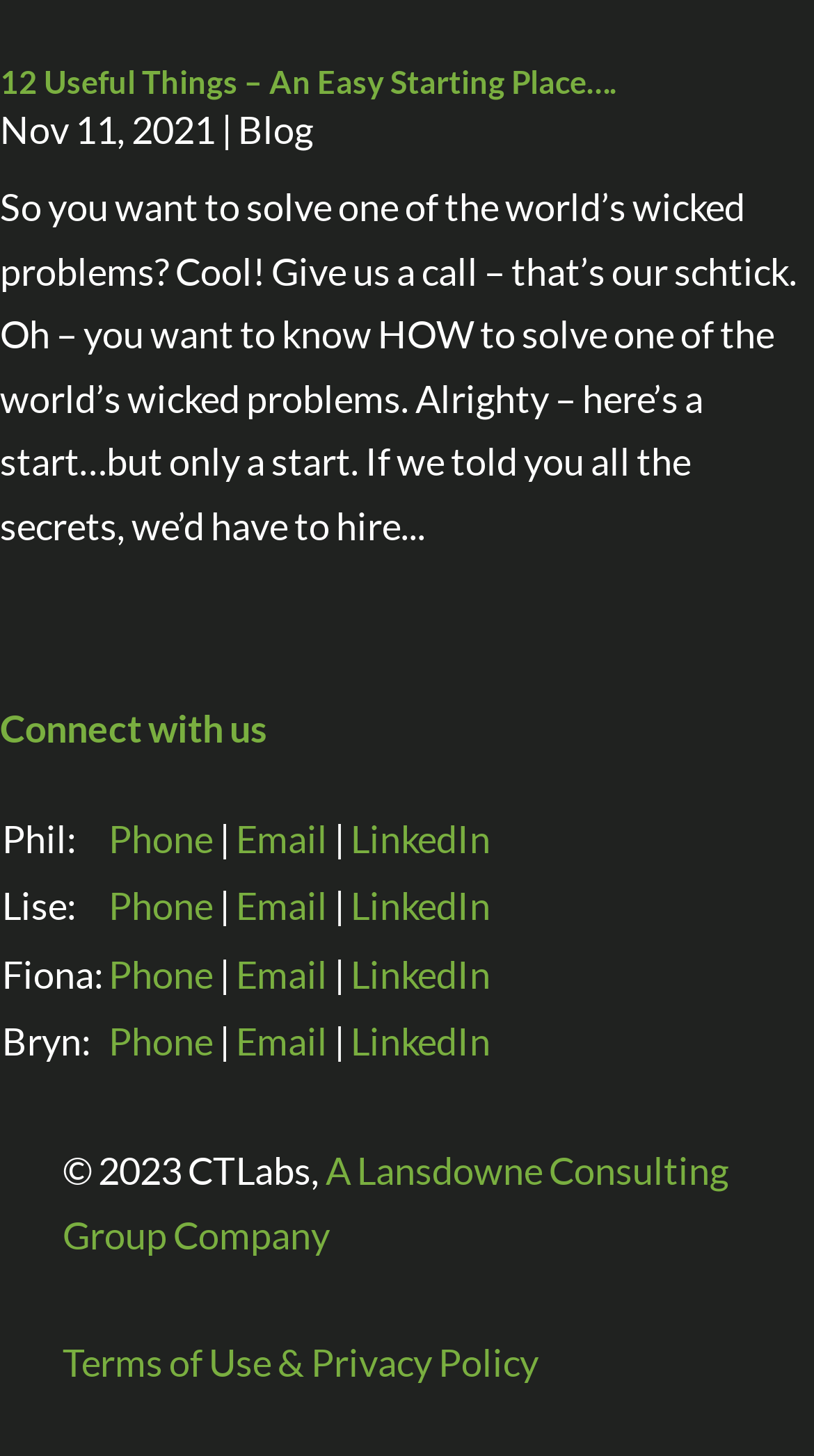Please use the details from the image to answer the following question comprehensively:
What is the company name associated with CTLabs?

I found the company name associated with CTLabs by looking at the text 'A Lansdowne Consulting Group Company' which is located at the bottom of the webpage.